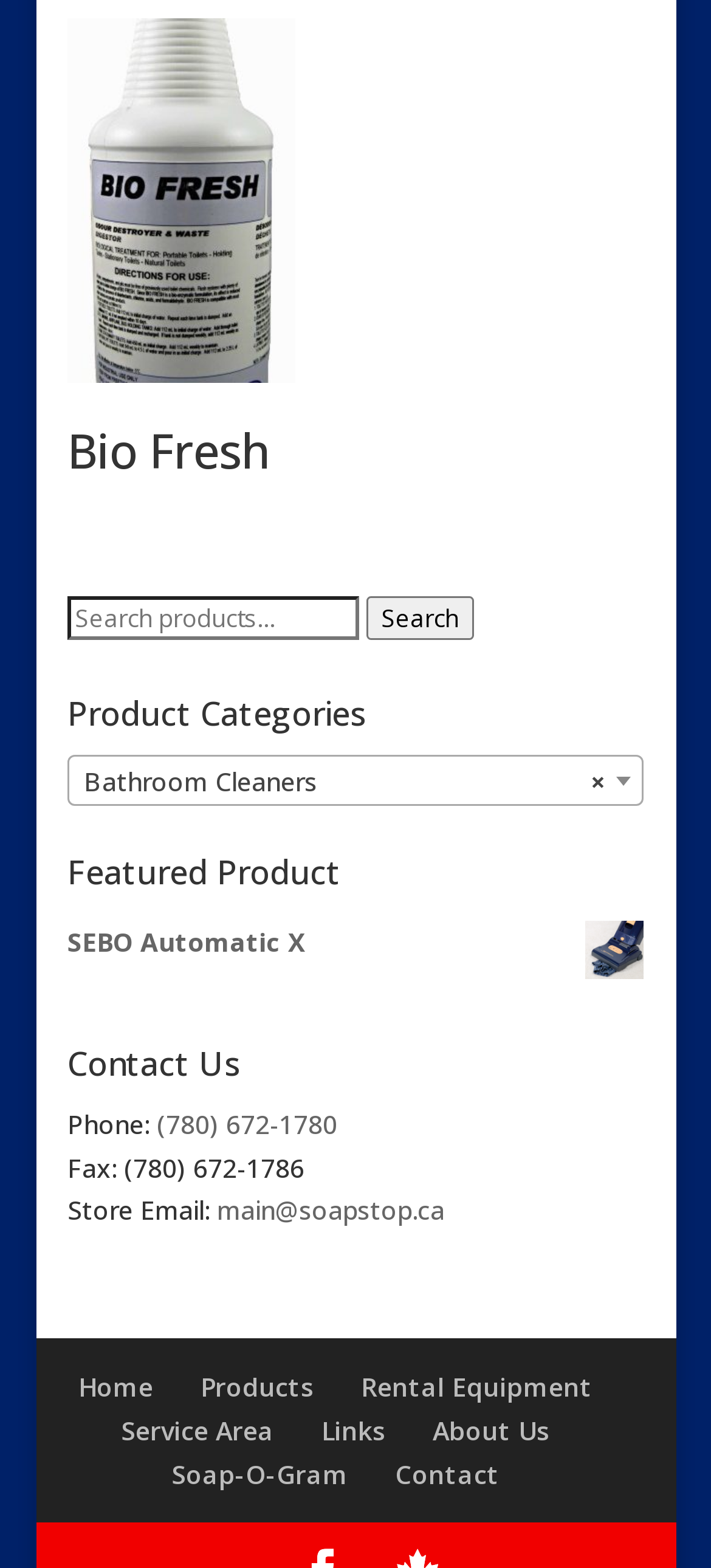Give a one-word or one-phrase response to the question:
What categories of products are available?

Bathroom Cleaners